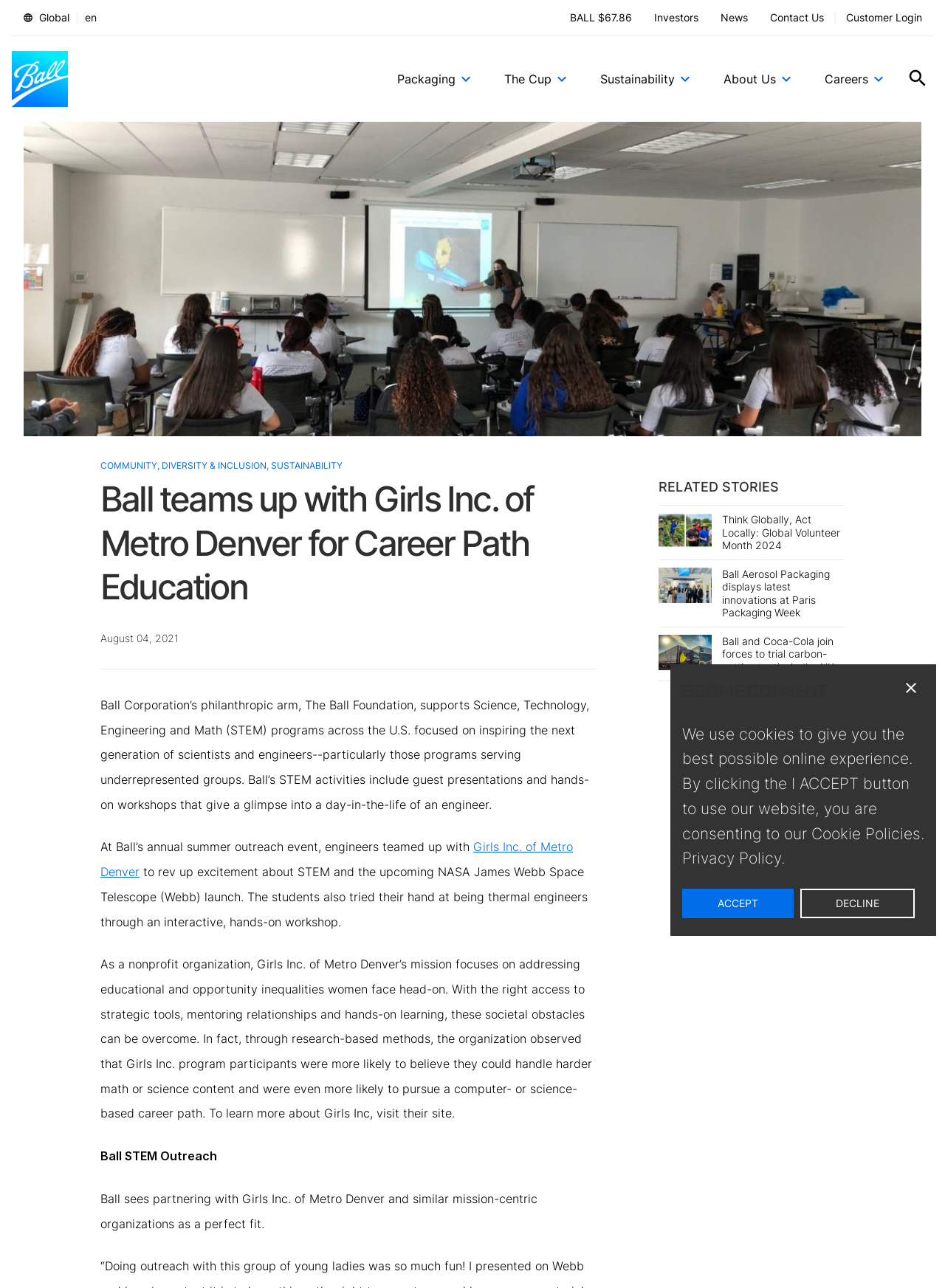Please specify the coordinates of the bounding box for the element that should be clicked to carry out this instruction: "Check out Ball's careers". The coordinates must be four float numbers between 0 and 1, formatted as [left, top, right, bottom].

[0.366, 0.191, 0.658, 0.199]